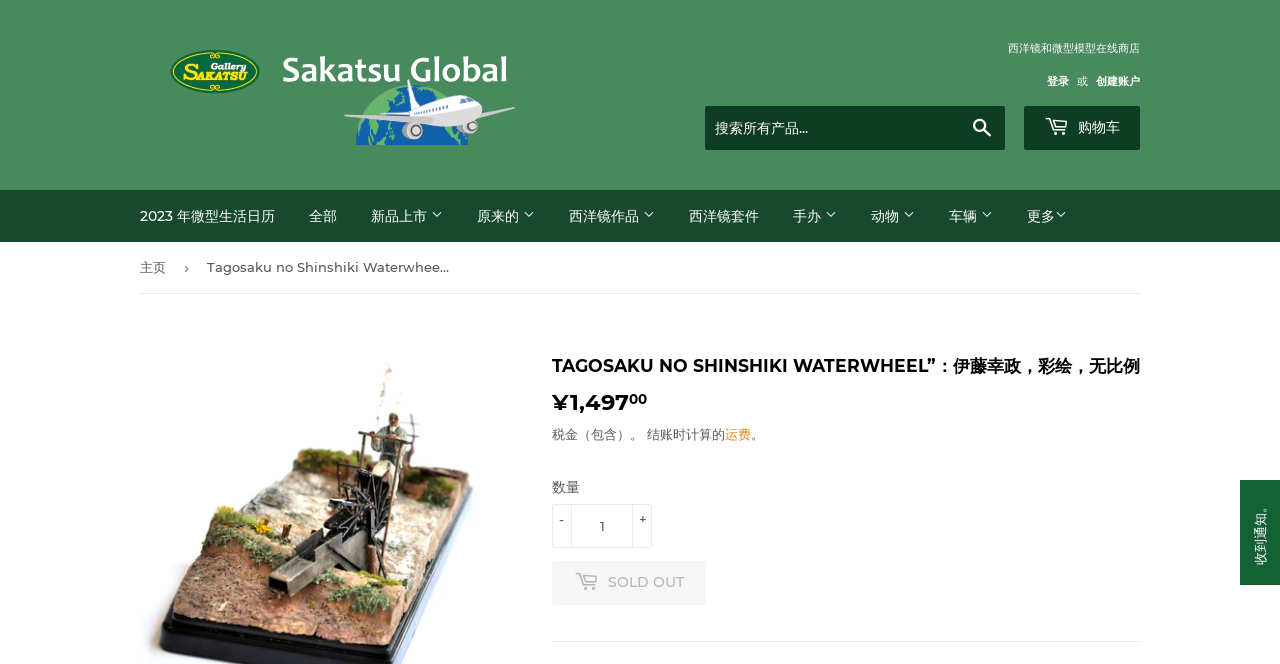What is the purpose of the '购物车' link?
Look at the screenshot and provide an in-depth answer.

The '购物车' link is located at the top right corner of the webpage, and it is likely used to view the contents of the user's shopping cart. This allows users to review the items they have added to their cart and proceed to checkout.